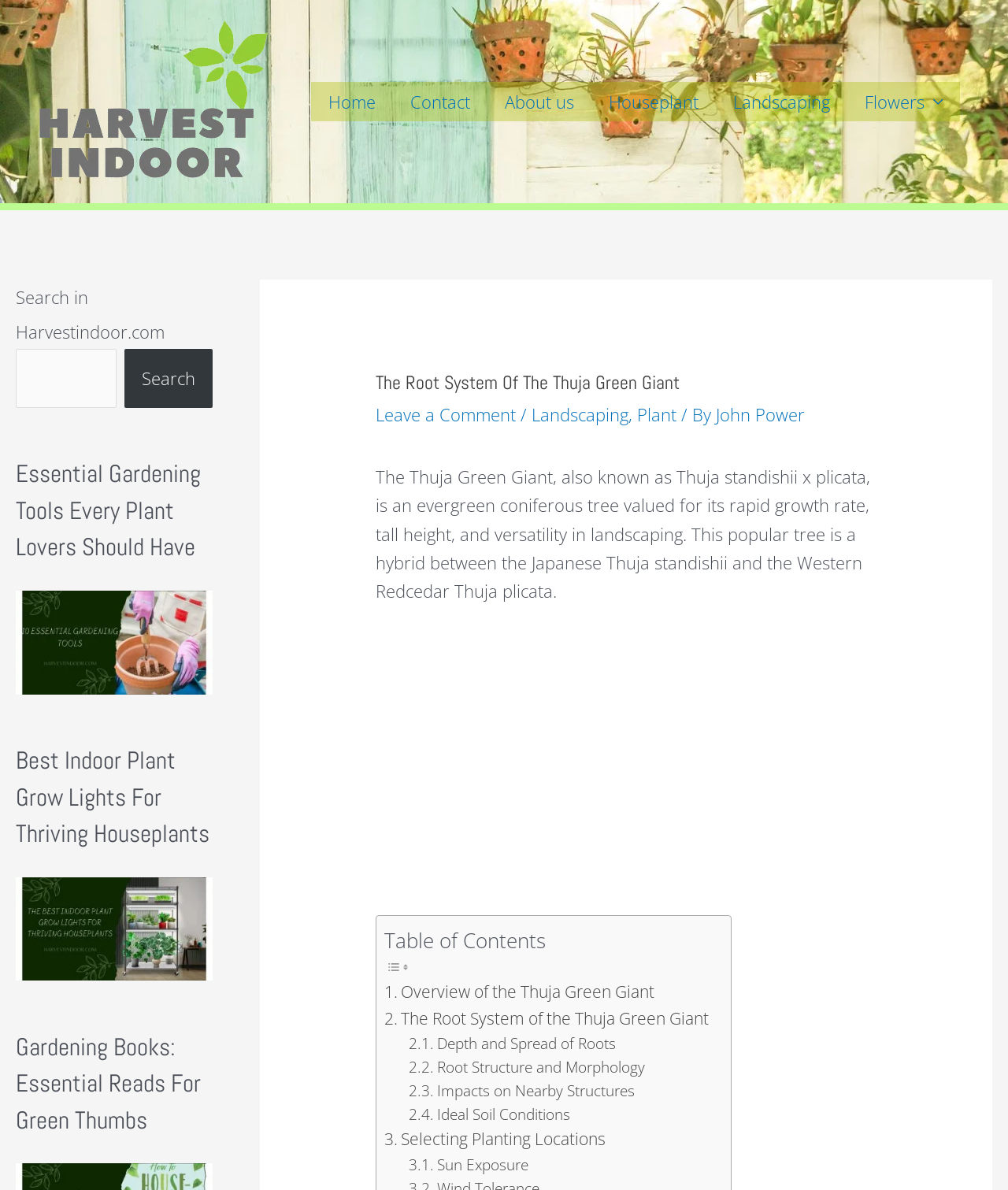Based on the image, please respond to the question with as much detail as possible:
How many images are there in the article?

I counted the number of image elements within the article section and found that there are 3 images in total, including the one with the description 'essential gardening tools', the one with the description 'The Best Indoor Plant Grow Lights for Thriving Houseplants', and the one within the figure element.